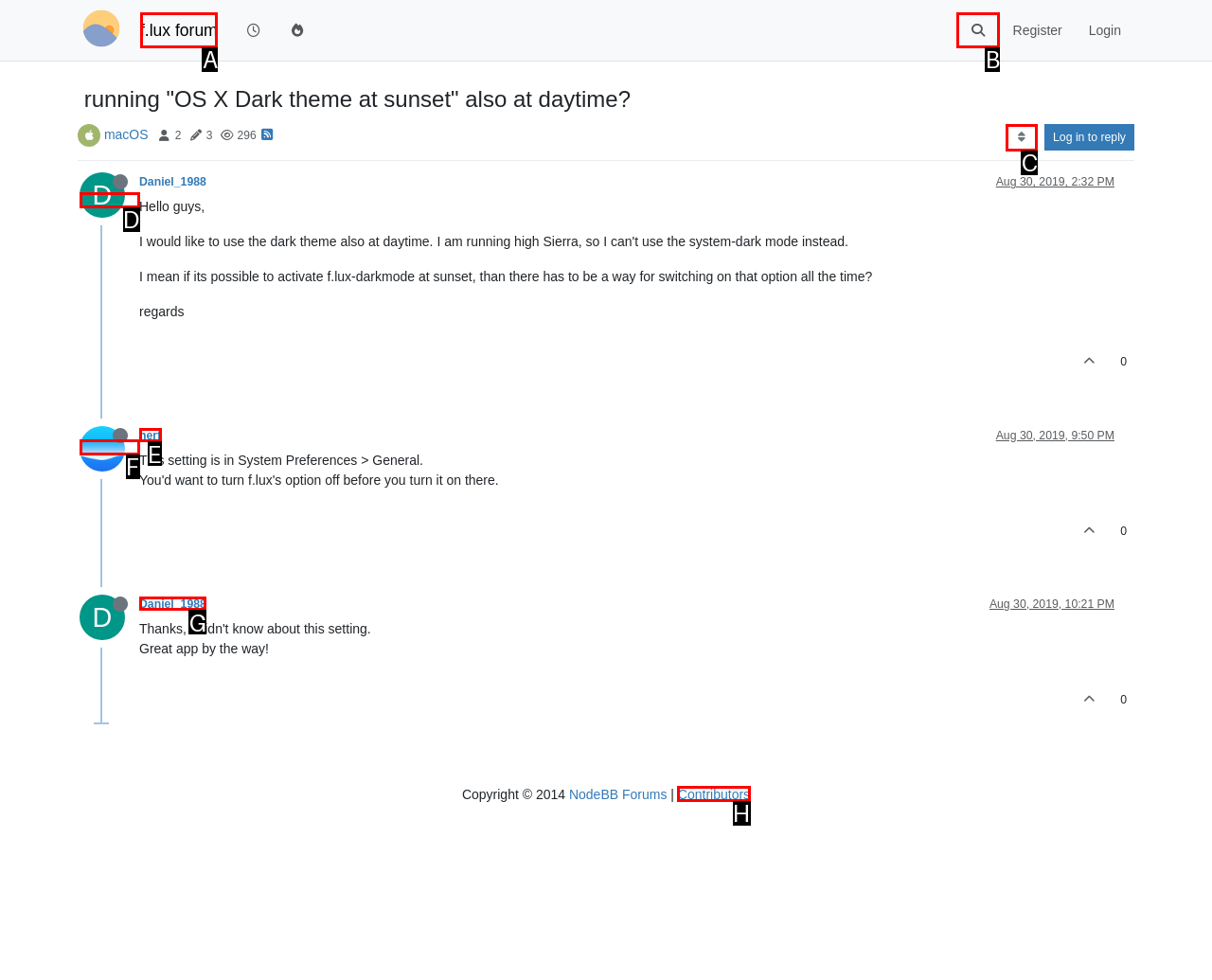Specify the letter of the UI element that should be clicked to achieve the following: Sort posts by oldest to newest
Provide the corresponding letter from the choices given.

C